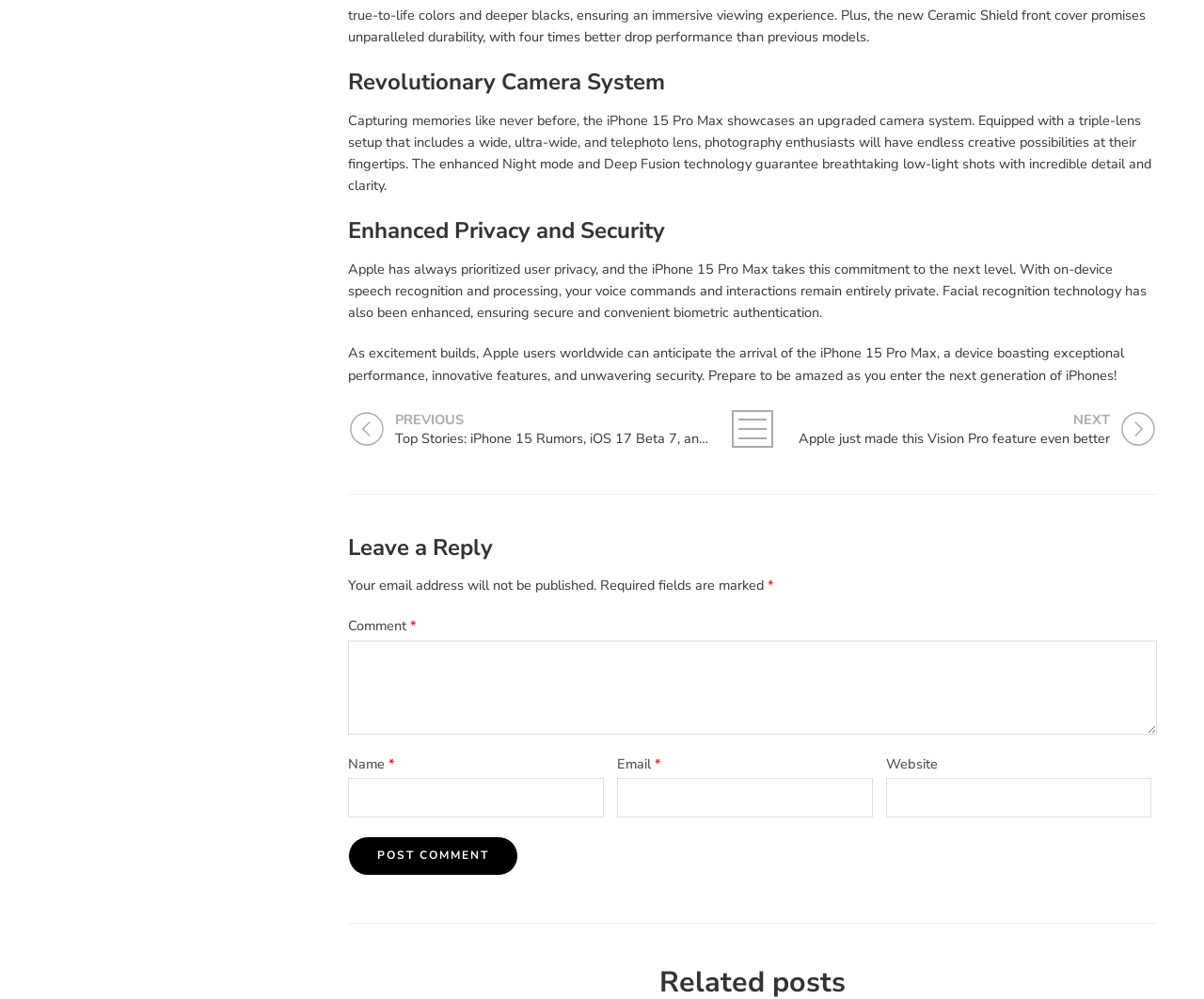Extract the bounding box coordinates for the UI element described by the text: "parent_node: Name * name="author"". The coordinates should be in the form of [left, top, right, bottom] with values between 0 and 1.

[0.289, 0.778, 0.502, 0.818]